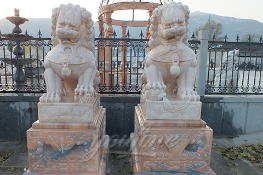Provide a one-word or one-phrase answer to the question:
What is the color of the marble?

Pinkish hue